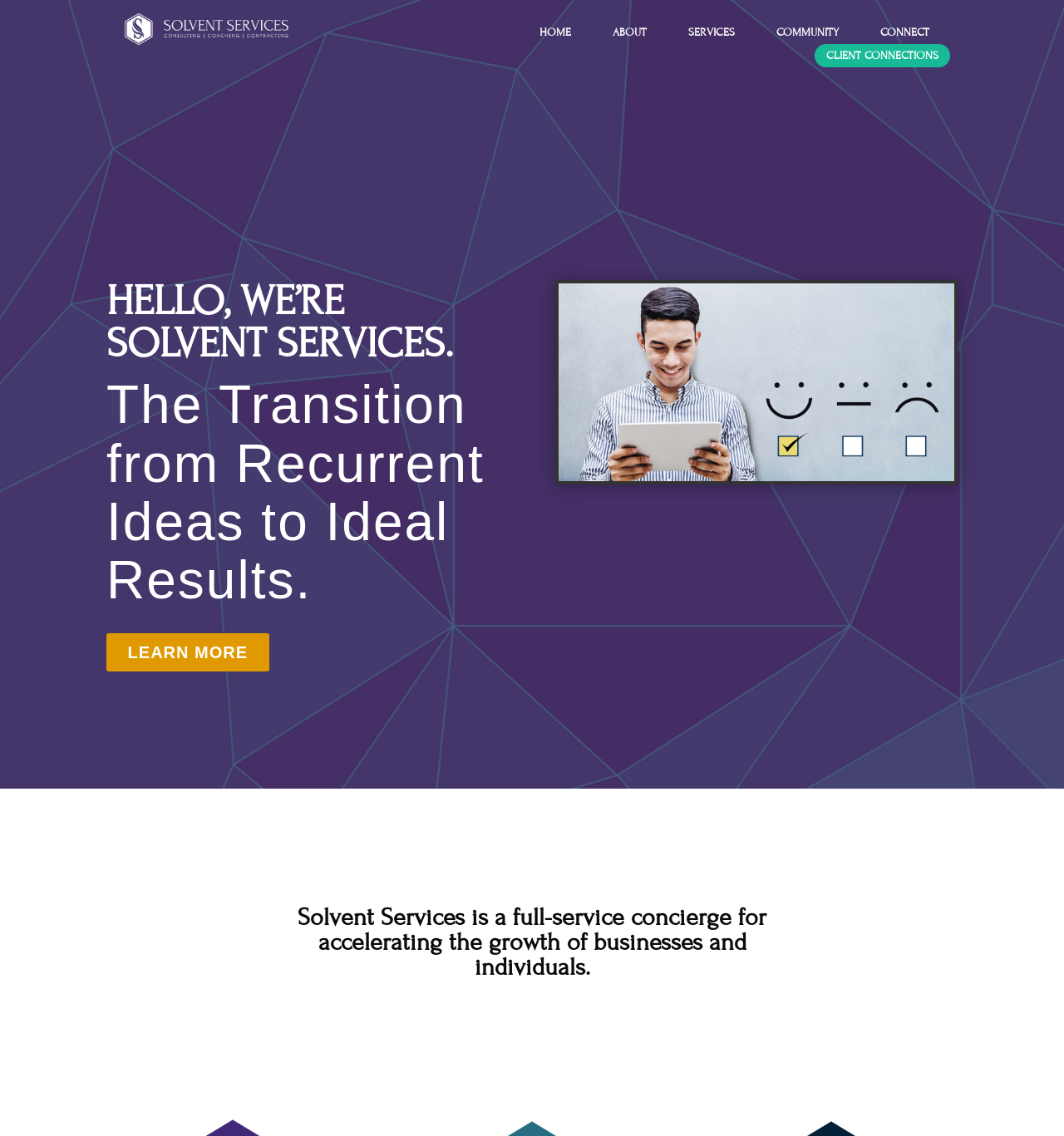Provide an in-depth caption for the elements present on the webpage.

The webpage is about Solvent Services, Inc., a consulting, coaching, and contracting company. At the top left, there is a logo image and a link. Below the logo, there is a navigation menu with five links: HOME, ABOUT, SERVICES, COMMUNITY, and CONNECT, aligned horizontally and evenly spaced. 

Below the navigation menu, there are two headings. The first heading, "HELLO, WE’RE SOLVENT SERVICES.", is followed by a second heading, "The Transition from Recurrent Ideas to Ideal Results." These headings are centered and take up about half of the page width.

Under the headings, there is a "LEARN MORE" link, positioned slightly to the left of center. To the right of the link, there is a large image that takes up about half of the page width and height.

At the bottom of the page, there is a heading that summarizes the company's services, stating that Solvent Services is a full-service concierge for accelerating the growth of businesses and individuals. This heading is positioned near the bottom center of the page.